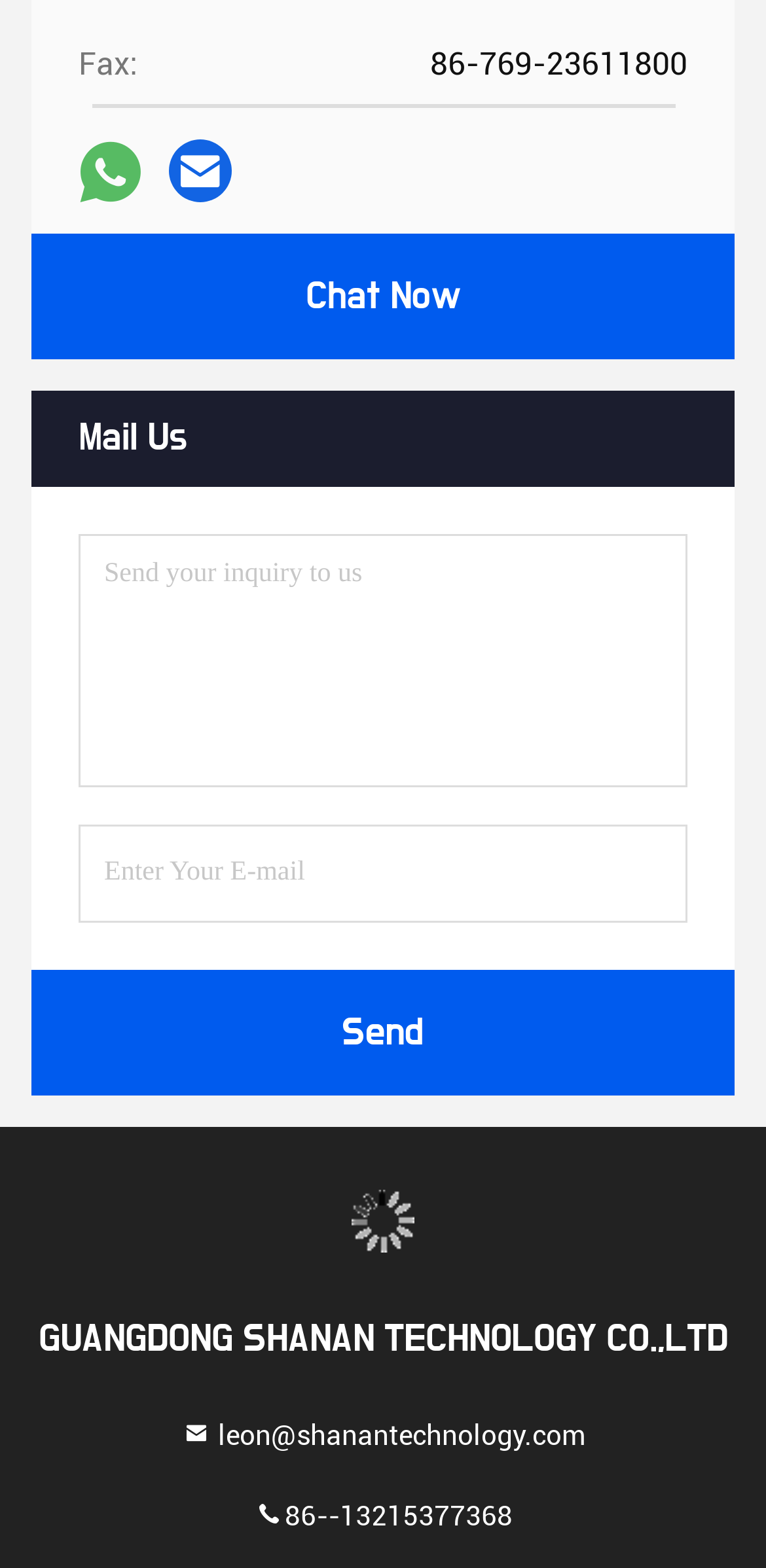Point out the bounding box coordinates of the section to click in order to follow this instruction: "Click the Send button".

[0.041, 0.619, 0.959, 0.699]